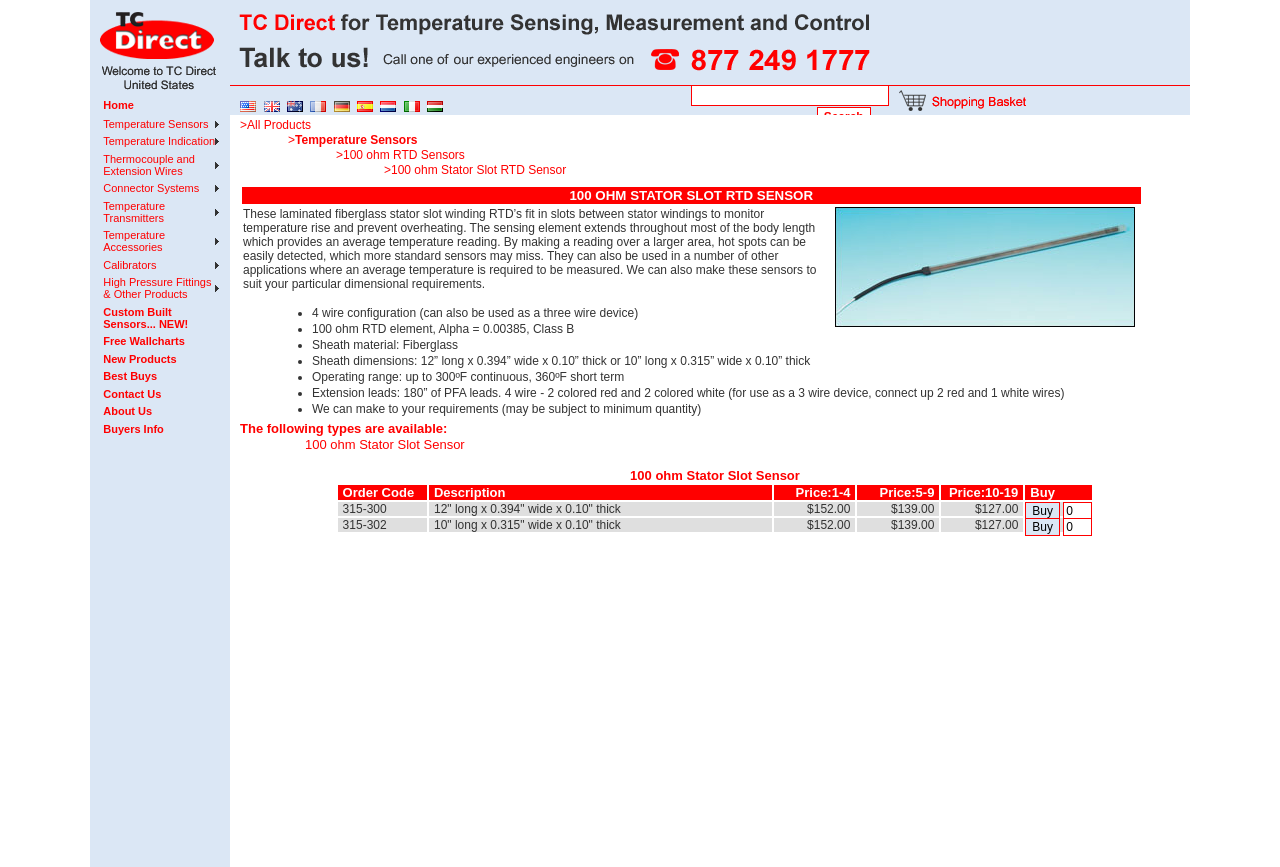Determine the bounding box coordinates for the area you should click to complete the following instruction: "View Shopping Basket".

[0.695, 0.12, 0.807, 0.136]